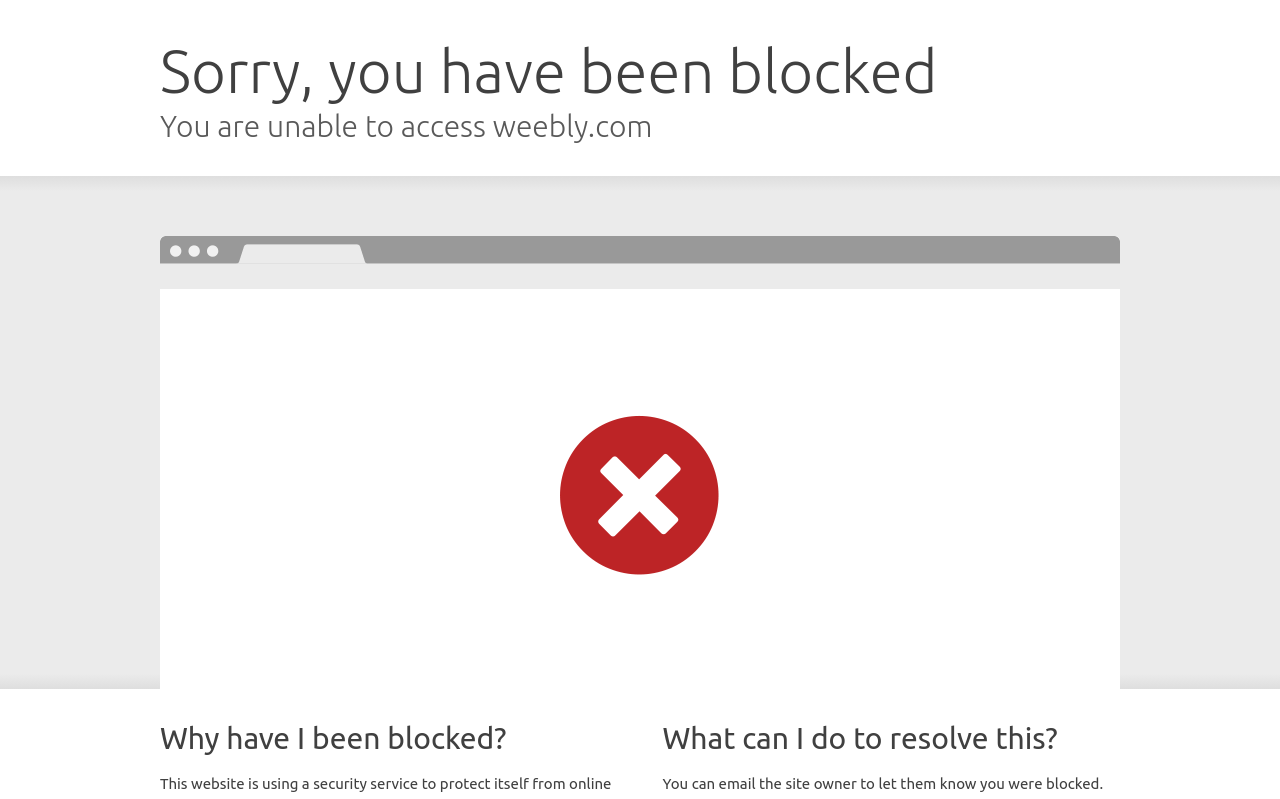Please determine the main heading text of this webpage.

Sorry, you have been blocked